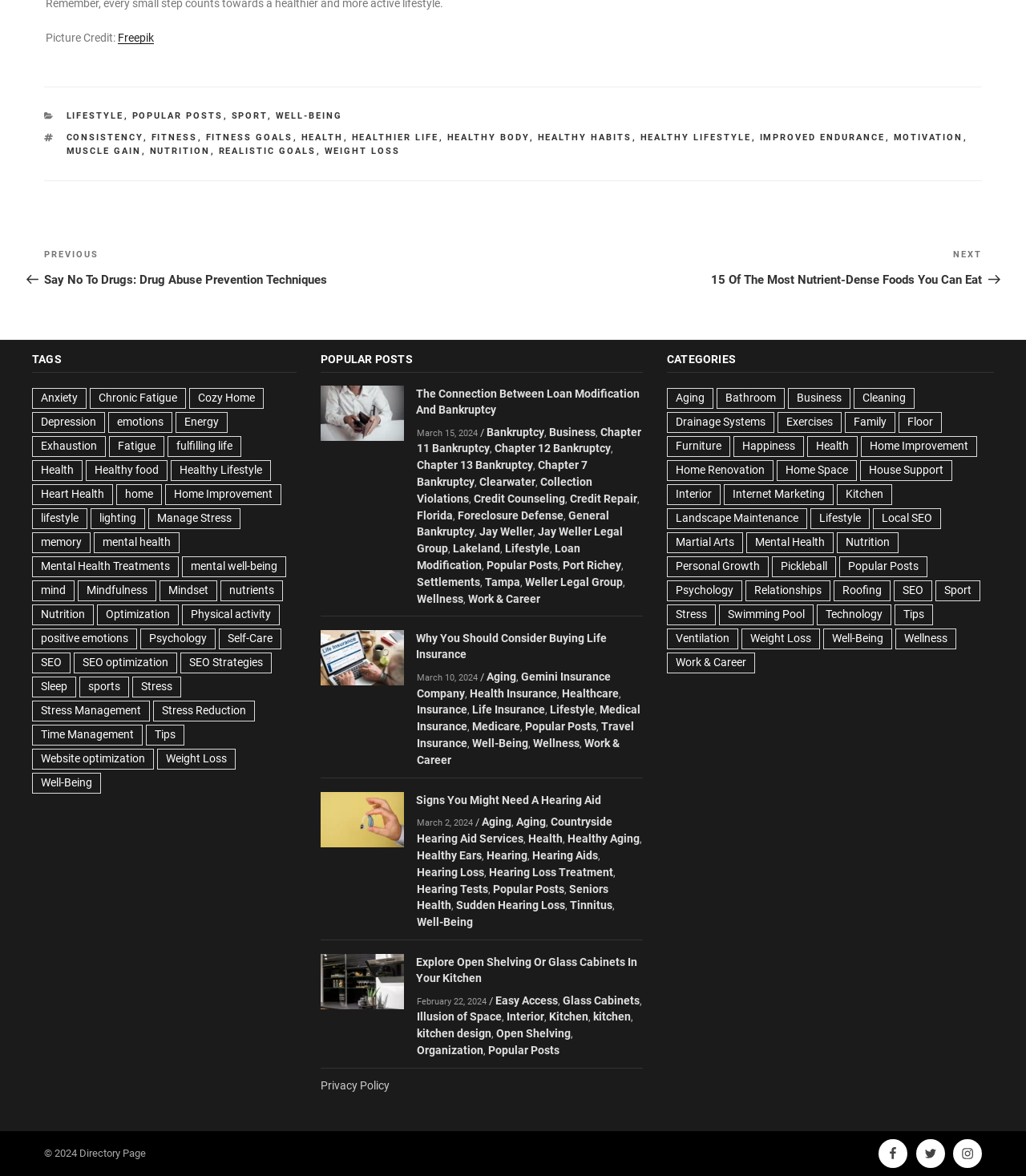Identify the bounding box coordinates of the area that should be clicked in order to complete the given instruction: "Navigate to the 'Rogers House' project". The bounding box coordinates should be four float numbers between 0 and 1, i.e., [left, top, right, bottom].

None